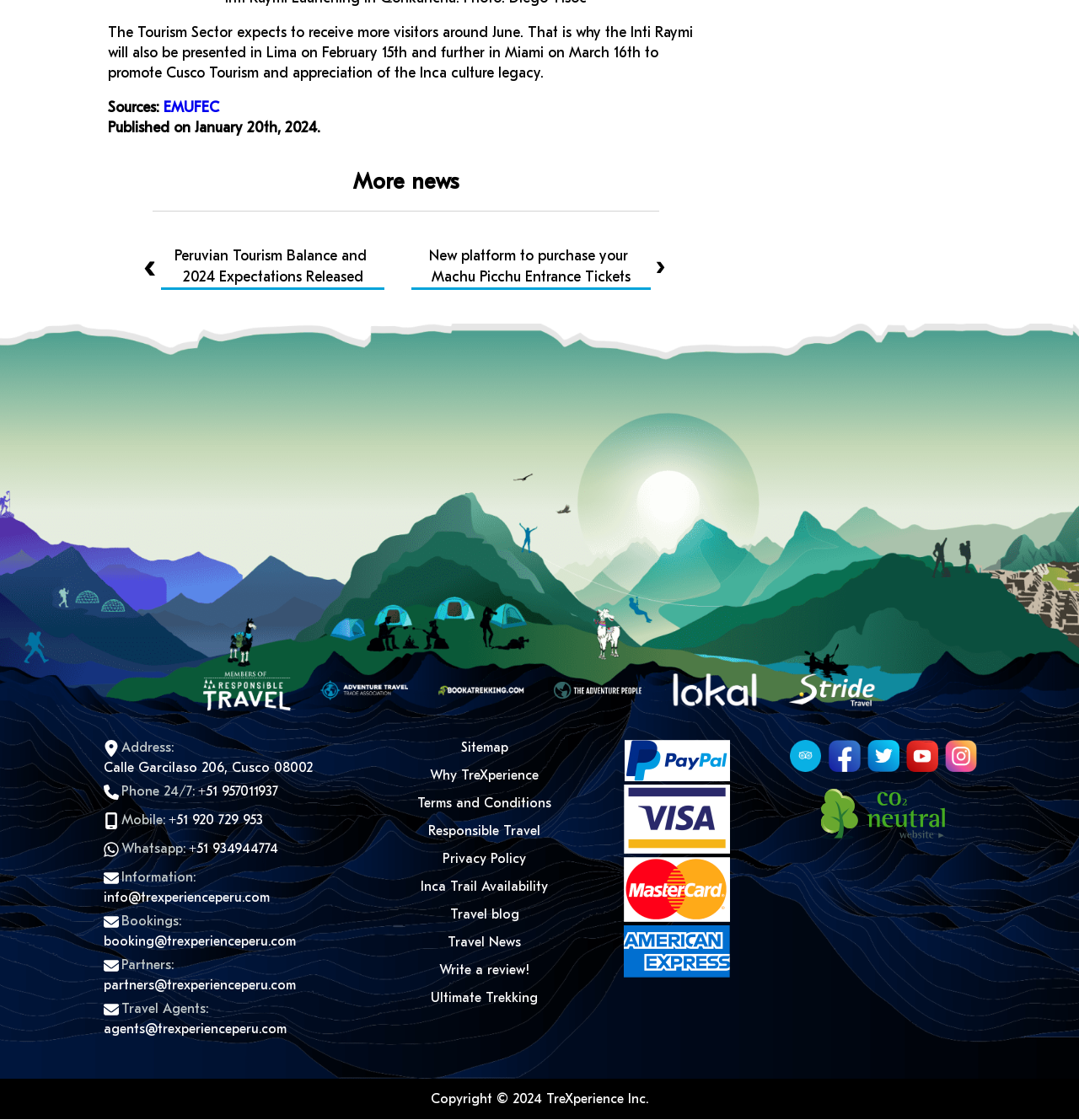Pinpoint the bounding box coordinates of the element you need to click to execute the following instruction: "Click on the 'Machinerie' link". The bounding box should be represented by four float numbers between 0 and 1, in the format [left, top, right, bottom].

None